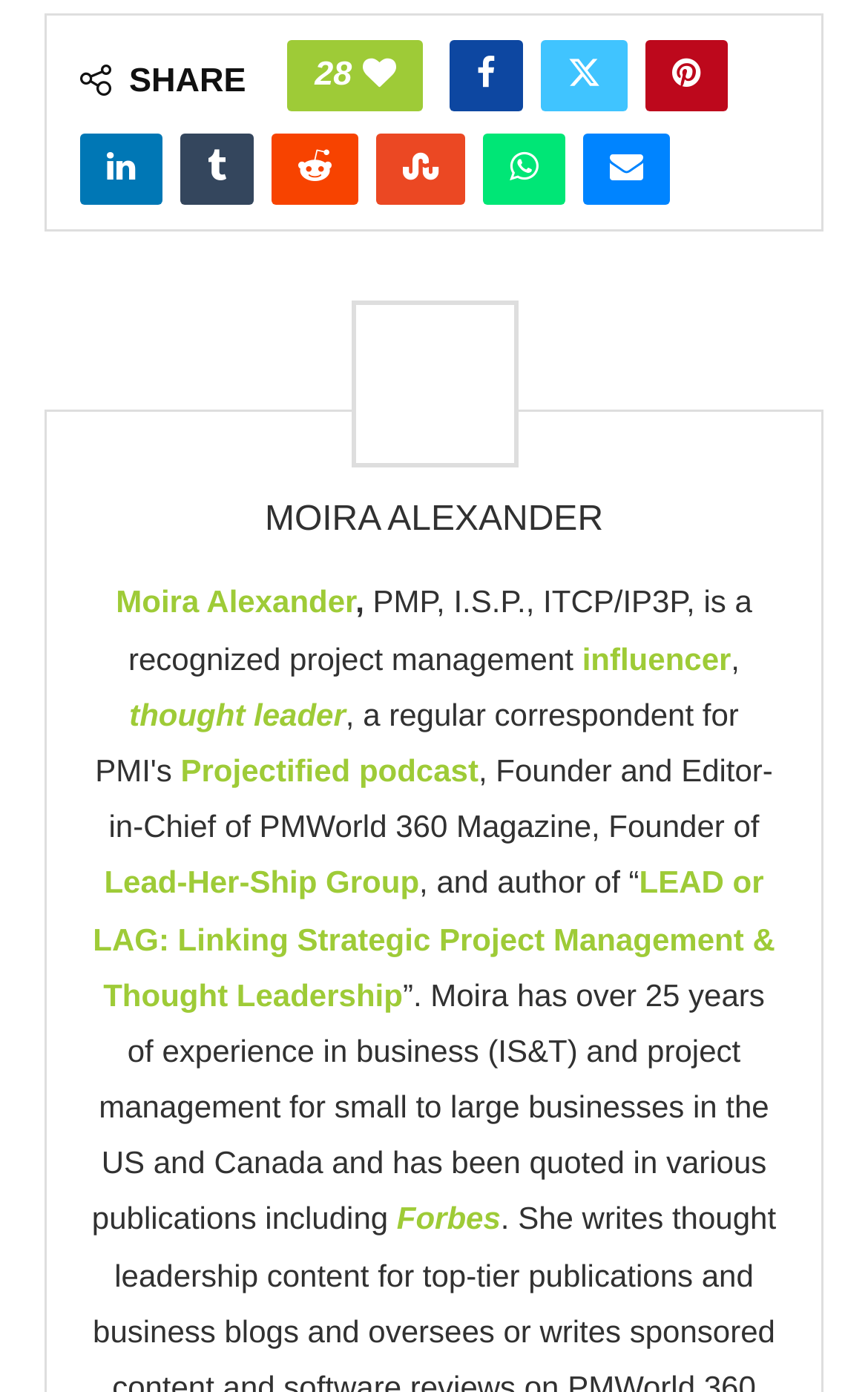Respond to the question with just a single word or phrase: 
What is the name of the magazine founded by Moira Alexander?

PMWorld 360 Magazine